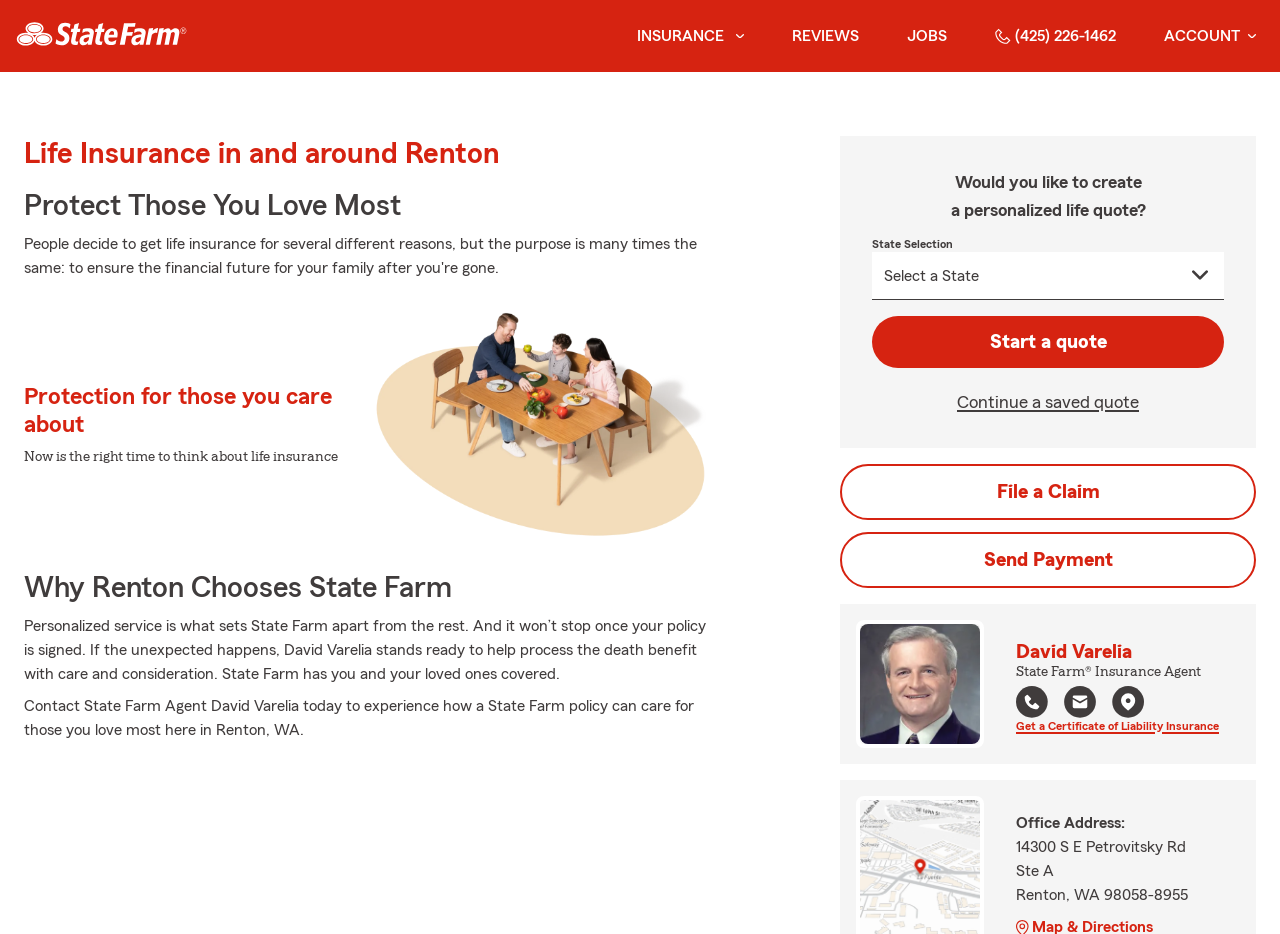What is the purpose of the 'State Selection' combobox? Observe the screenshot and provide a one-word or short phrase answer.

Select a state for a life insurance quote